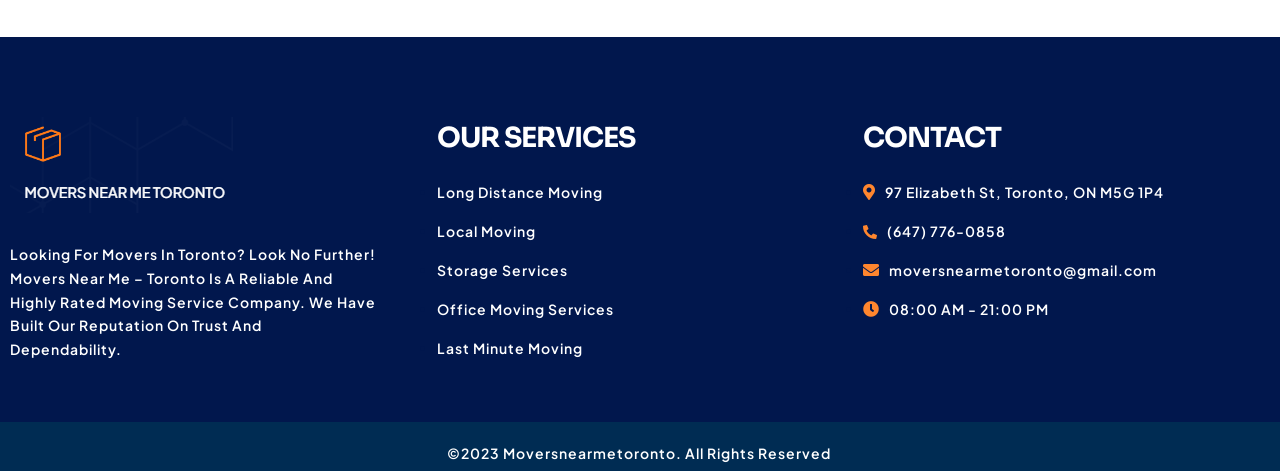Is Movers Near Me – Toronto a reliable moving service company?
Please provide a single word or phrase in response based on the screenshot.

Yes